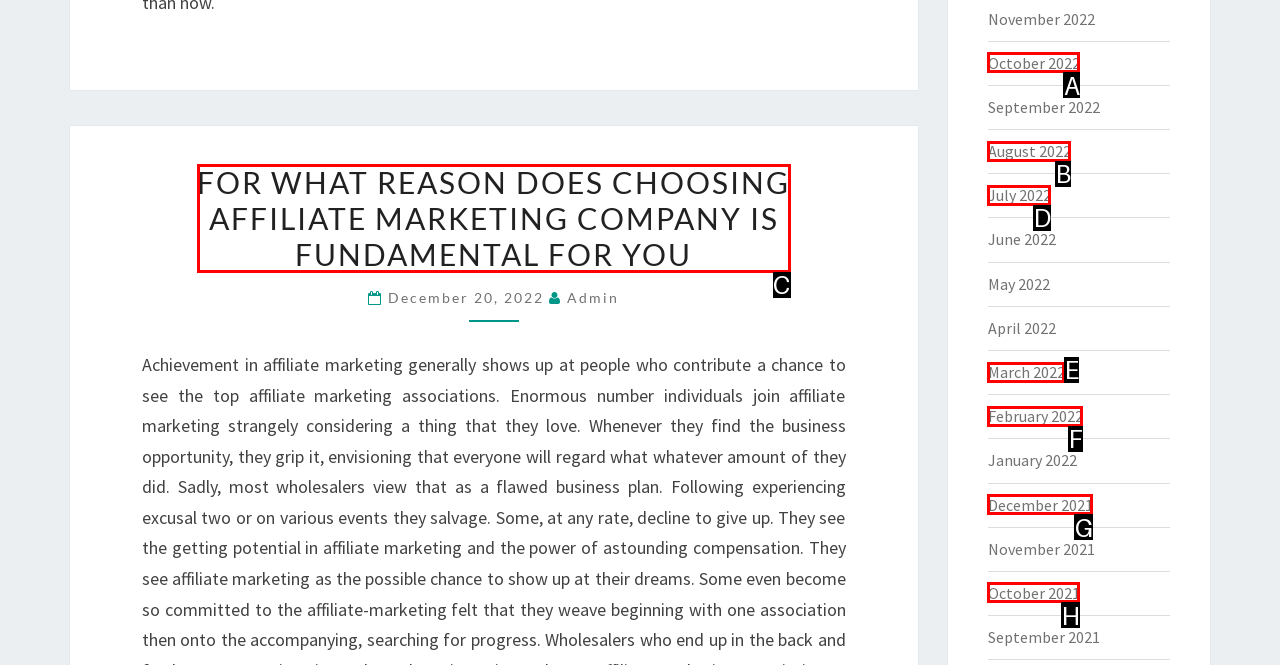Point out the option that best suits the description: October 2021
Indicate your answer with the letter of the selected choice.

H